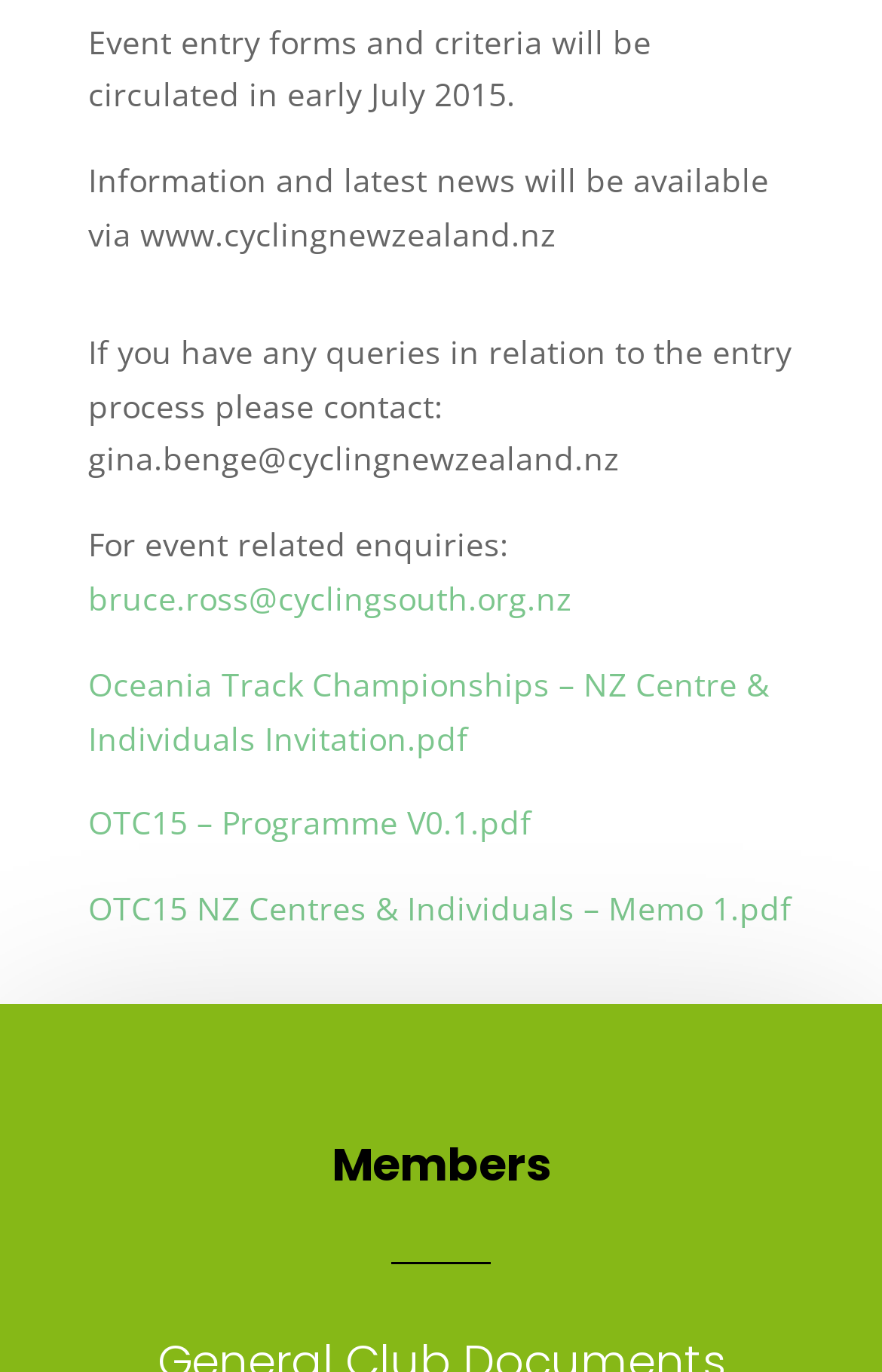Provide a short, one-word or phrase answer to the question below:
How many PDF files are available for download?

3